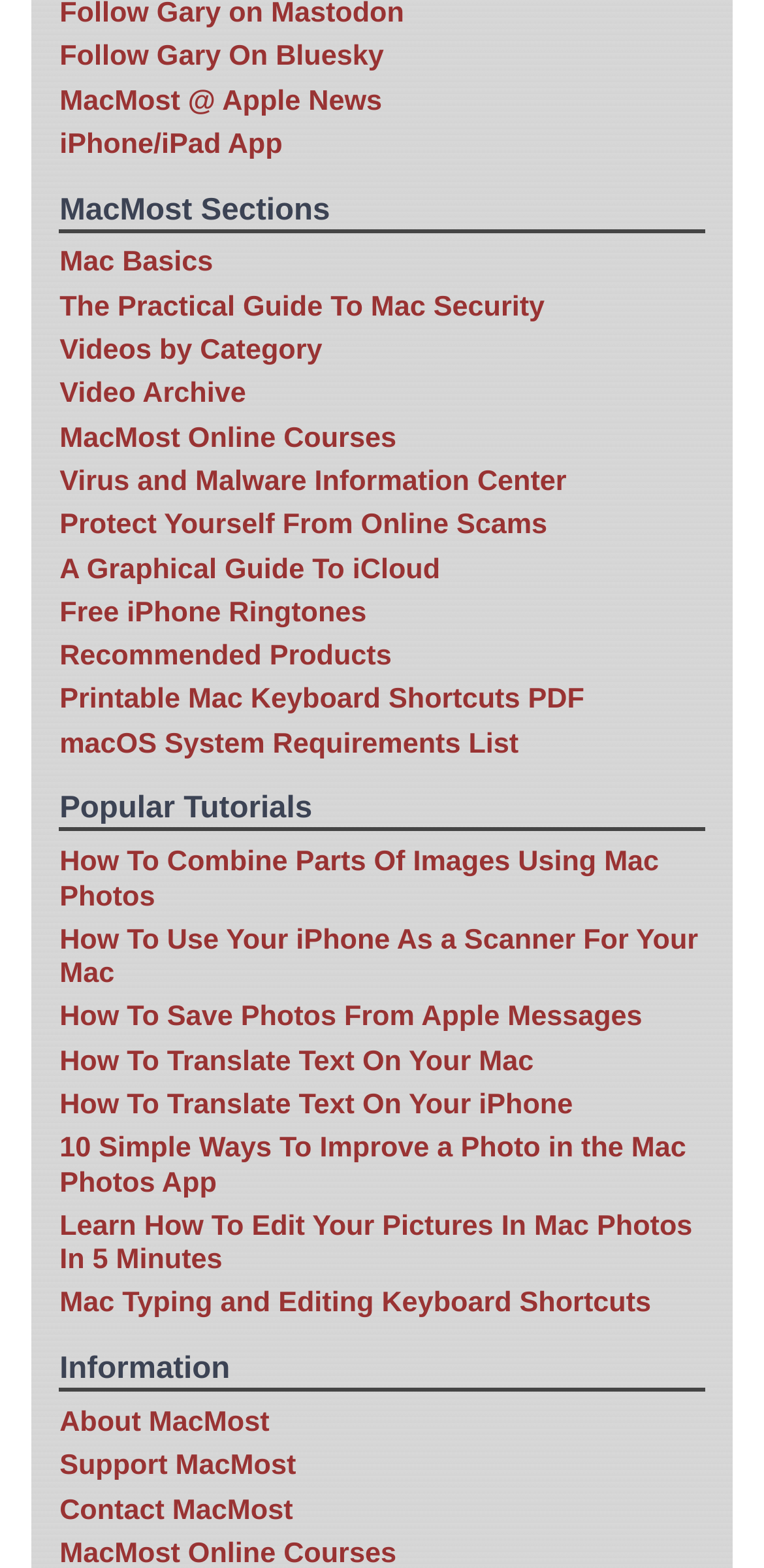What is the first section on the webpage?
Using the image, elaborate on the answer with as much detail as possible.

The first section on the webpage is 'MacMost Sections' which is a heading element located at the top of the page with a bounding box of [0.078, 0.122, 0.922, 0.148].